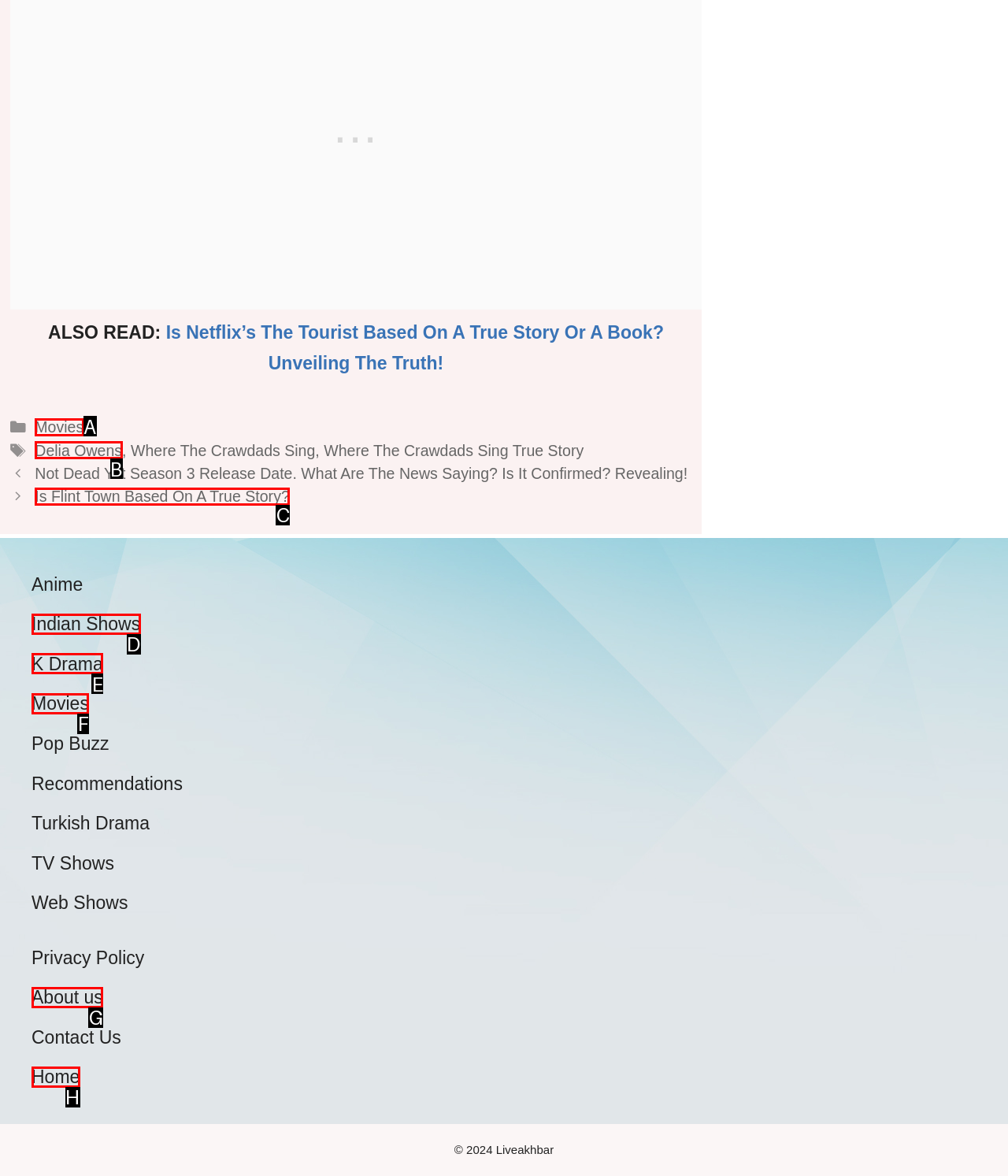Choose the letter of the element that should be clicked to complete the task: Explore Movies category
Answer with the letter from the possible choices.

A